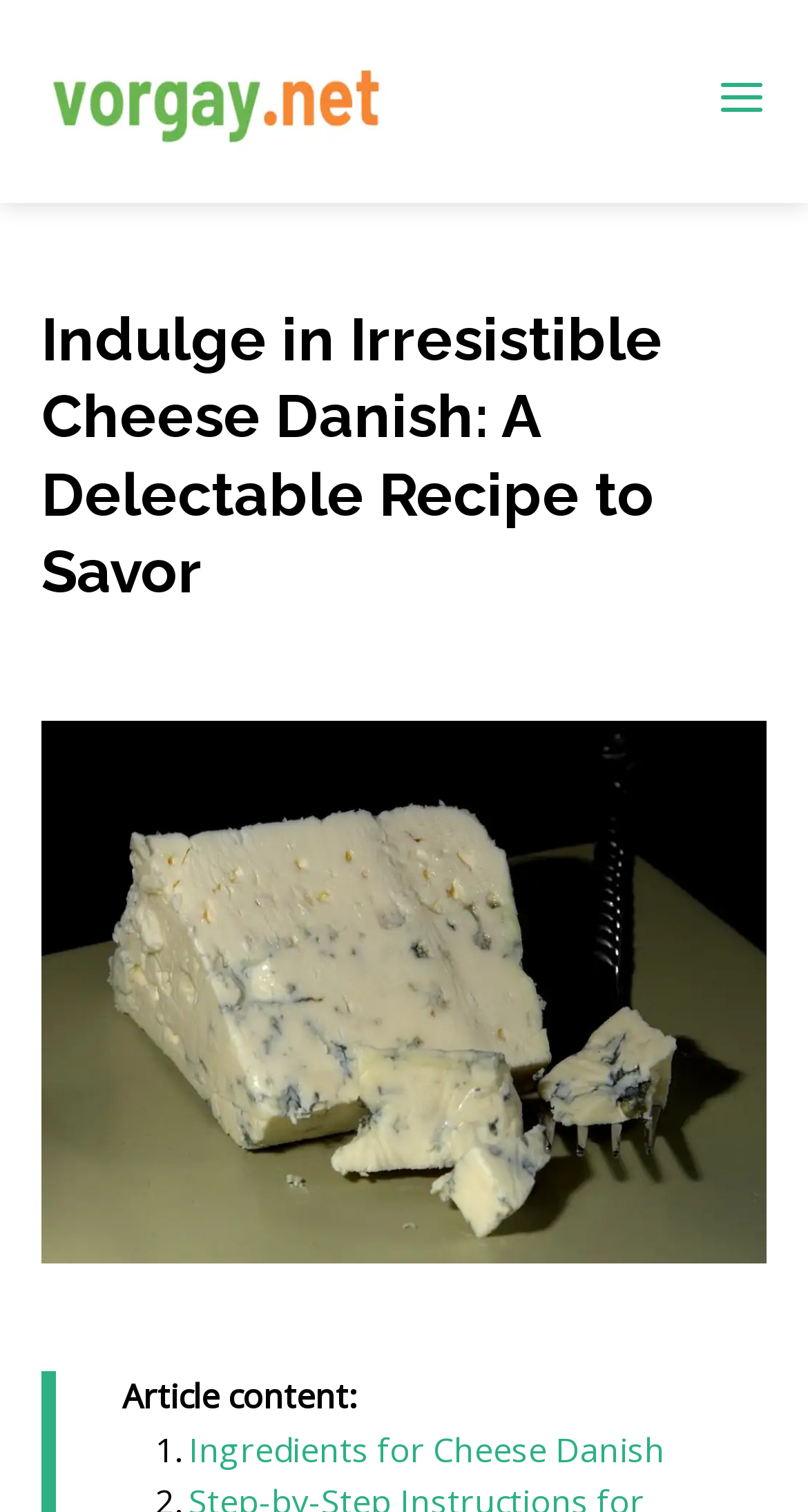Bounding box coordinates are to be given in the format (top-left x, top-left y, bottom-right x, bottom-right y). All values must be floating point numbers between 0 and 1. Provide the bounding box coordinate for the UI element described as: Ingredients for Cheese Danish

[0.233, 0.944, 0.823, 0.974]